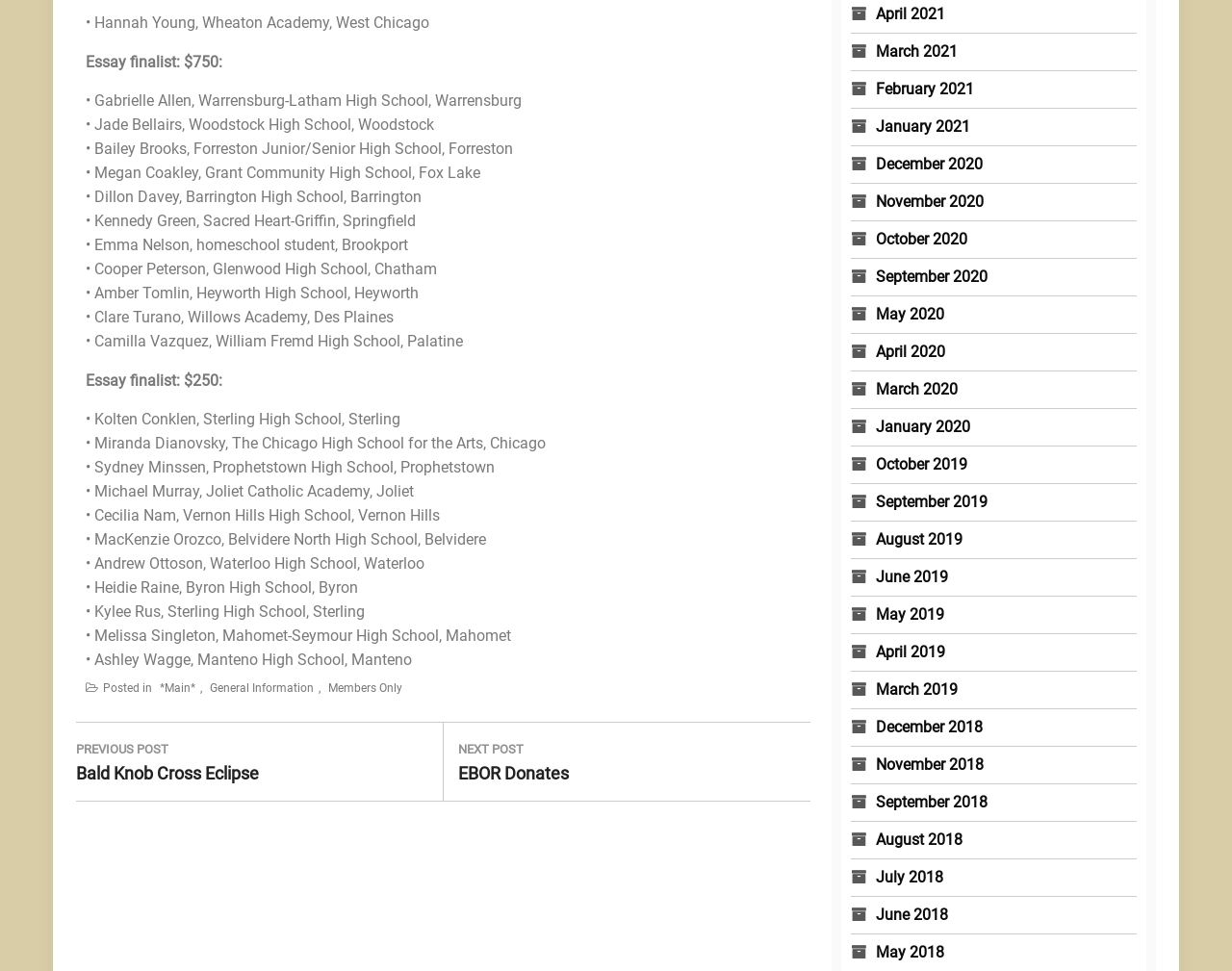Pinpoint the bounding box coordinates of the clickable element needed to complete the instruction: "Explore Jade Bellairs' profile". The coordinates should be provided as four float numbers between 0 and 1: [left, top, right, bottom].

[0.077, 0.119, 0.148, 0.137]